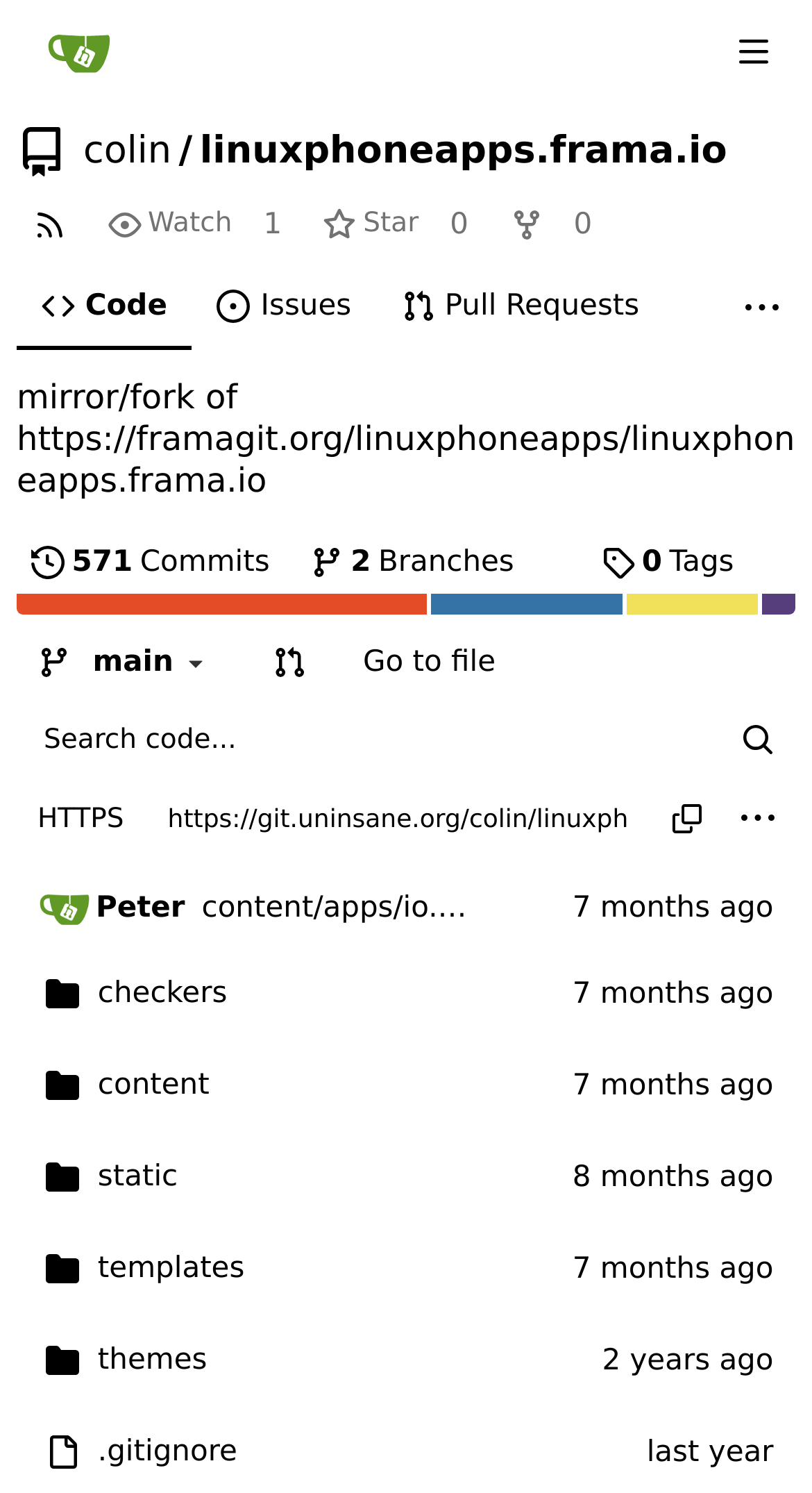What are the programming languages used in this repository?
Examine the screenshot and reply with a single word or phrase.

HTML, Python, JavaScript, CSS